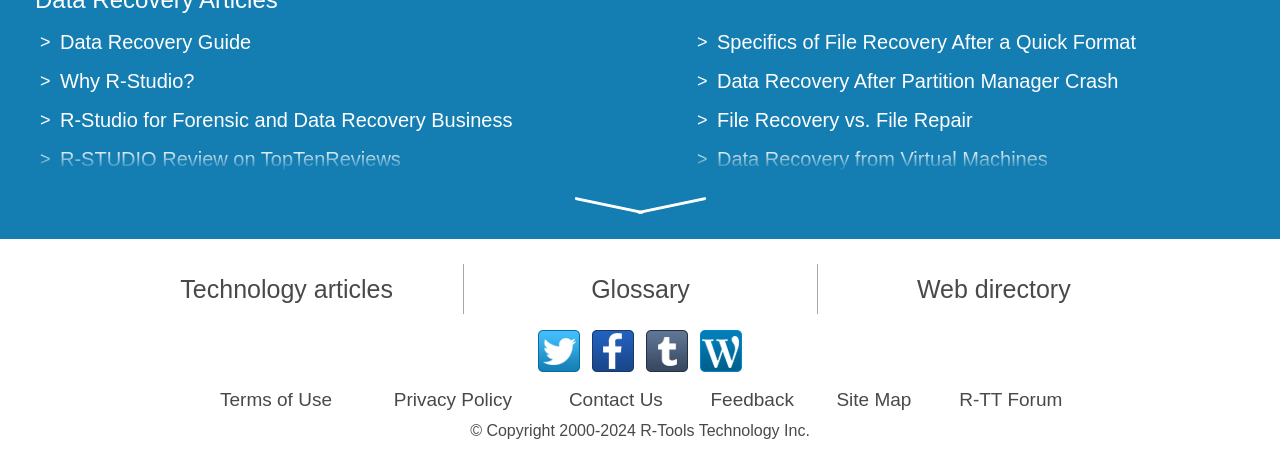Identify the bounding box coordinates of the clickable region to carry out the given instruction: "Read about Why R-Studio?".

[0.047, 0.15, 0.152, 0.197]